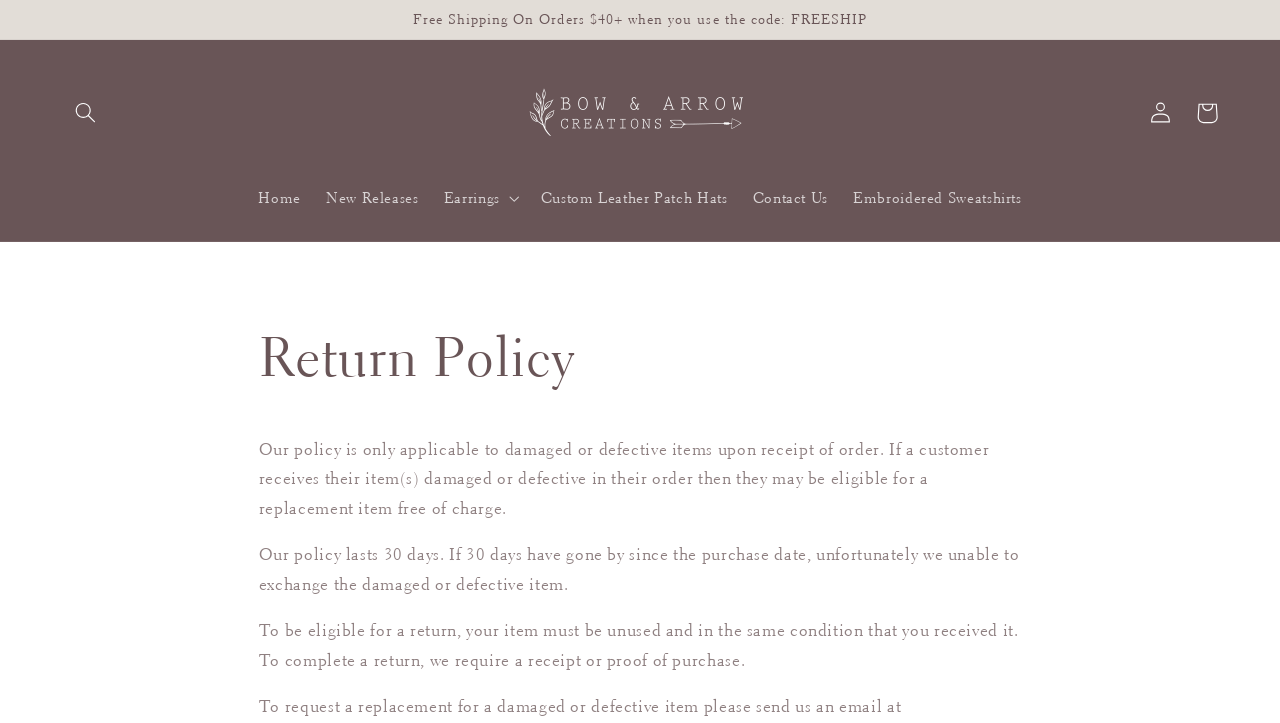Identify the bounding box coordinates of the area you need to click to perform the following instruction: "Log in to account".

[0.889, 0.124, 0.925, 0.188]